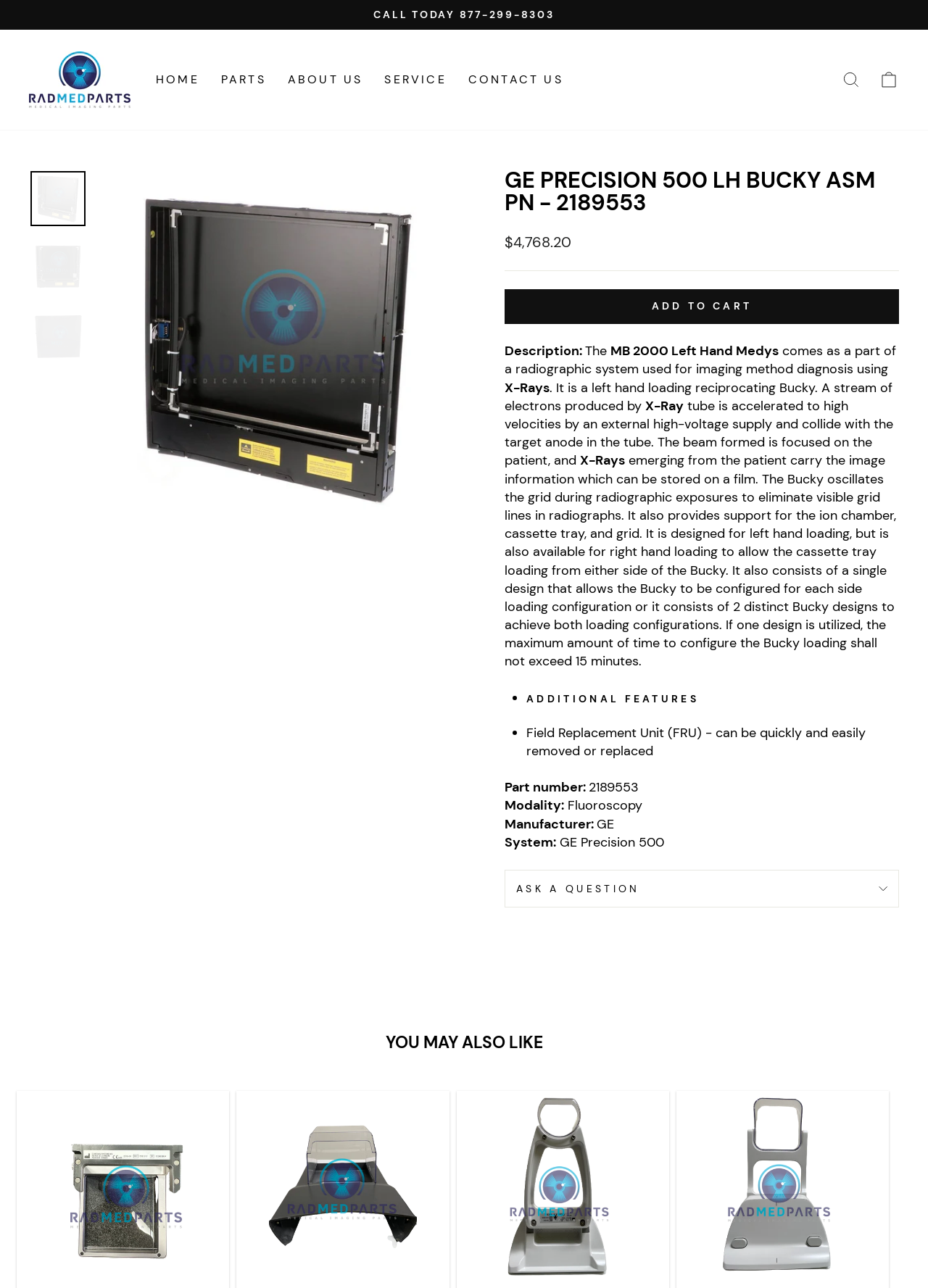Given the following UI element description: "About Us", find the bounding box coordinates in the webpage screenshot.

[0.298, 0.052, 0.403, 0.073]